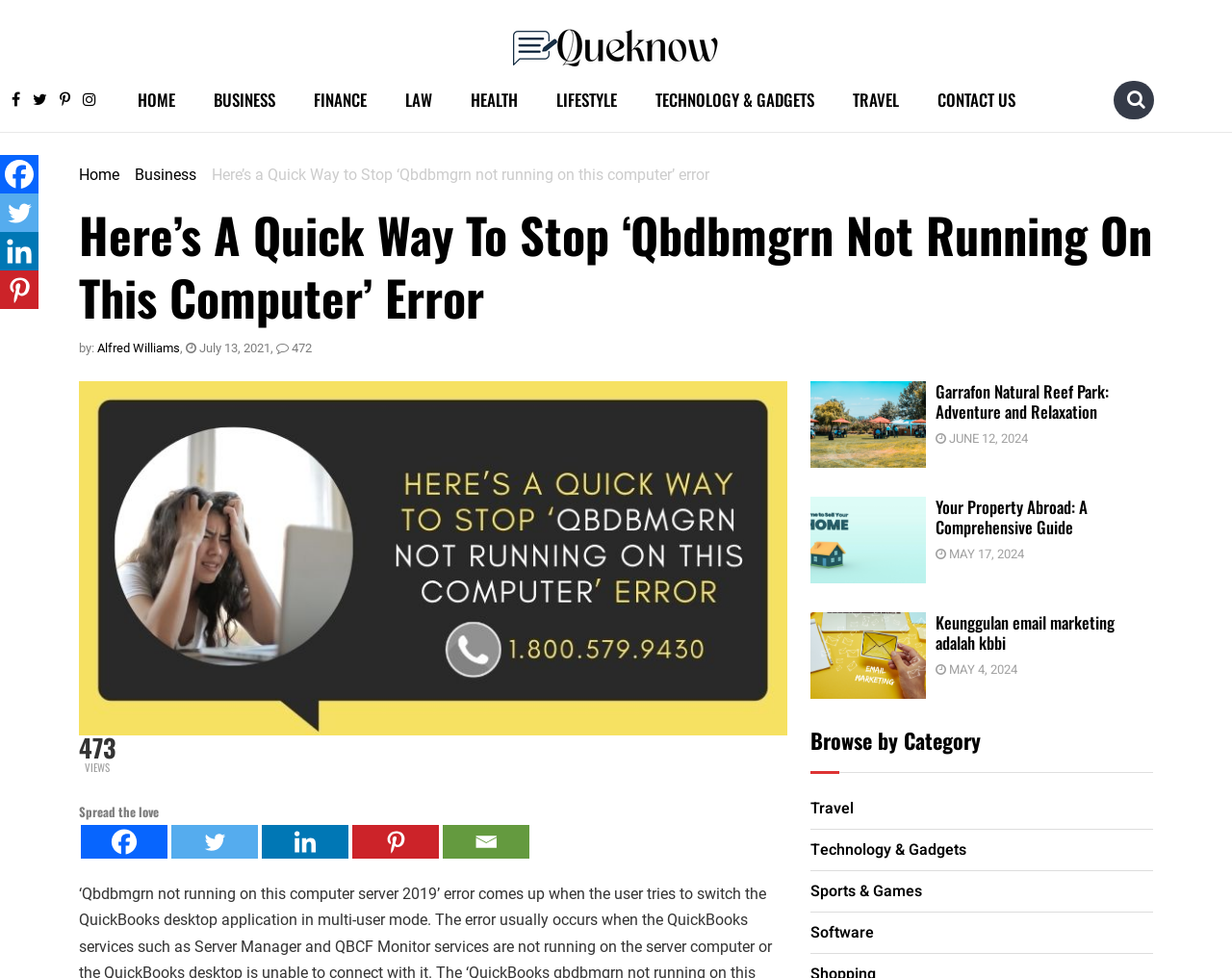Reply to the question with a brief word or phrase: How many social media links are there at the bottom?

5